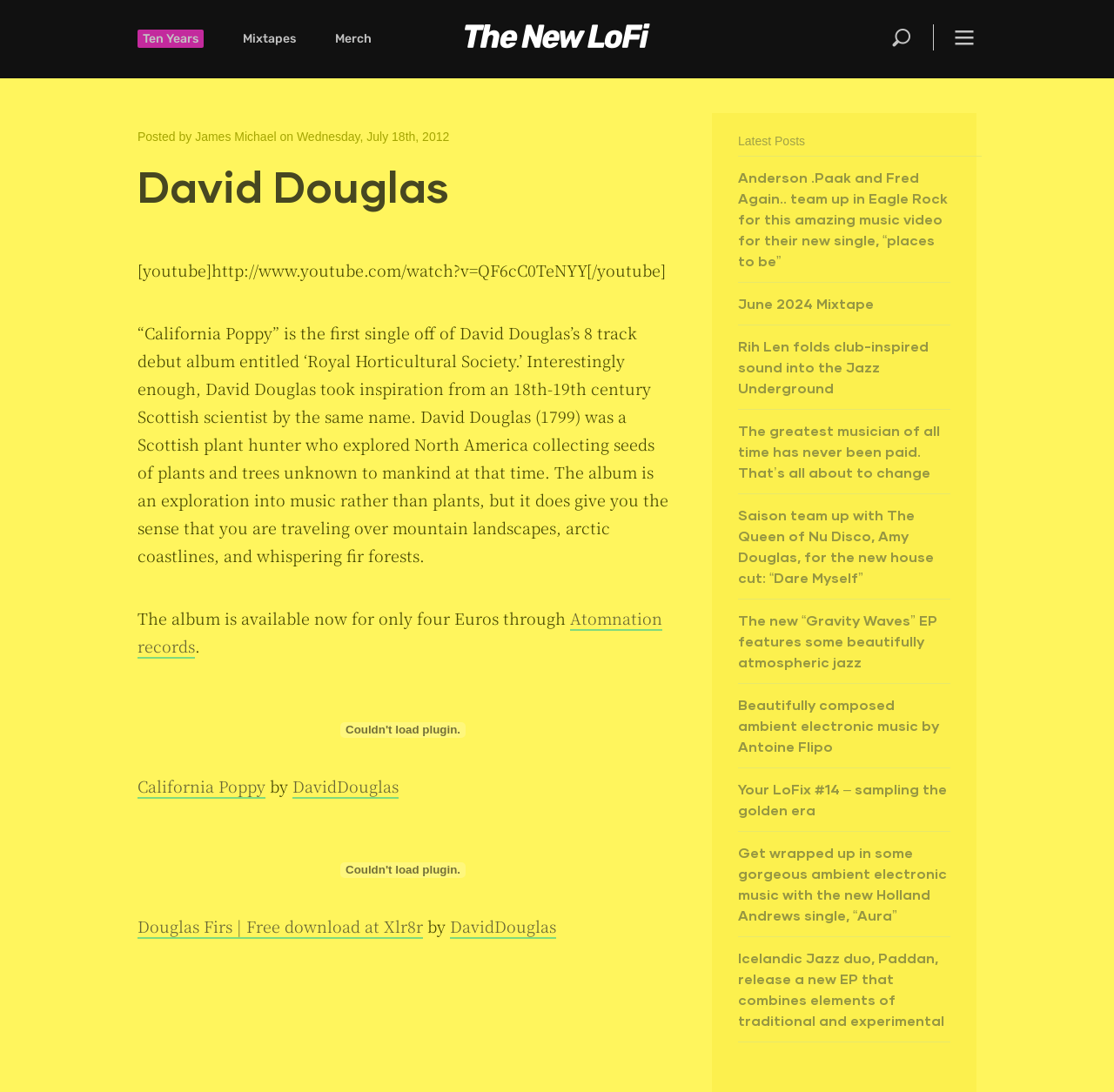Please respond to the question using a single word or phrase:
What is the price of the album?

four Euros